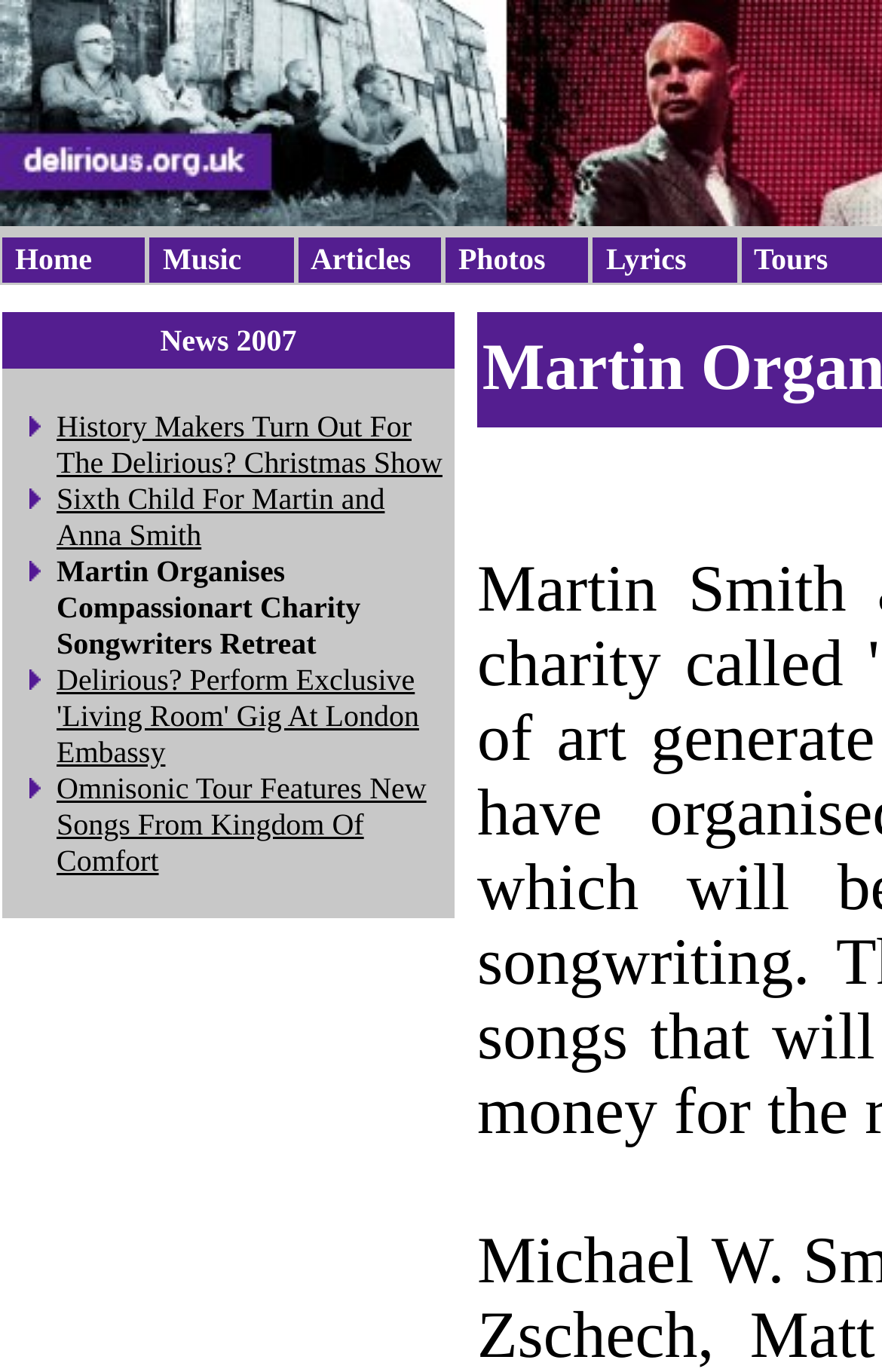Please specify the bounding box coordinates of the area that should be clicked to accomplish the following instruction: "view music section". The coordinates should consist of four float numbers between 0 and 1, i.e., [left, top, right, bottom].

[0.183, 0.173, 0.323, 0.206]